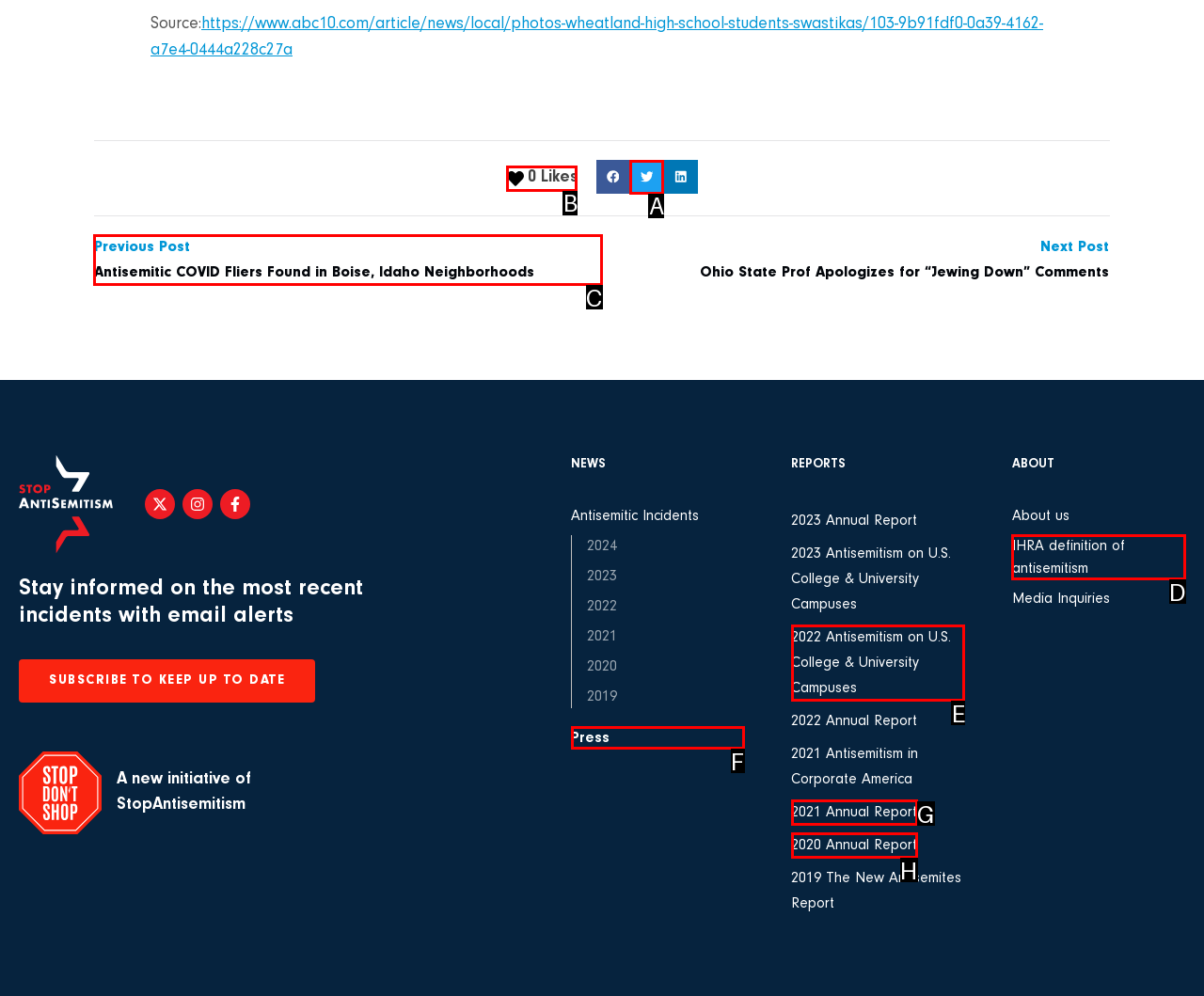From the given choices, which option should you click to complete this task: View previous post? Answer with the letter of the correct option.

C